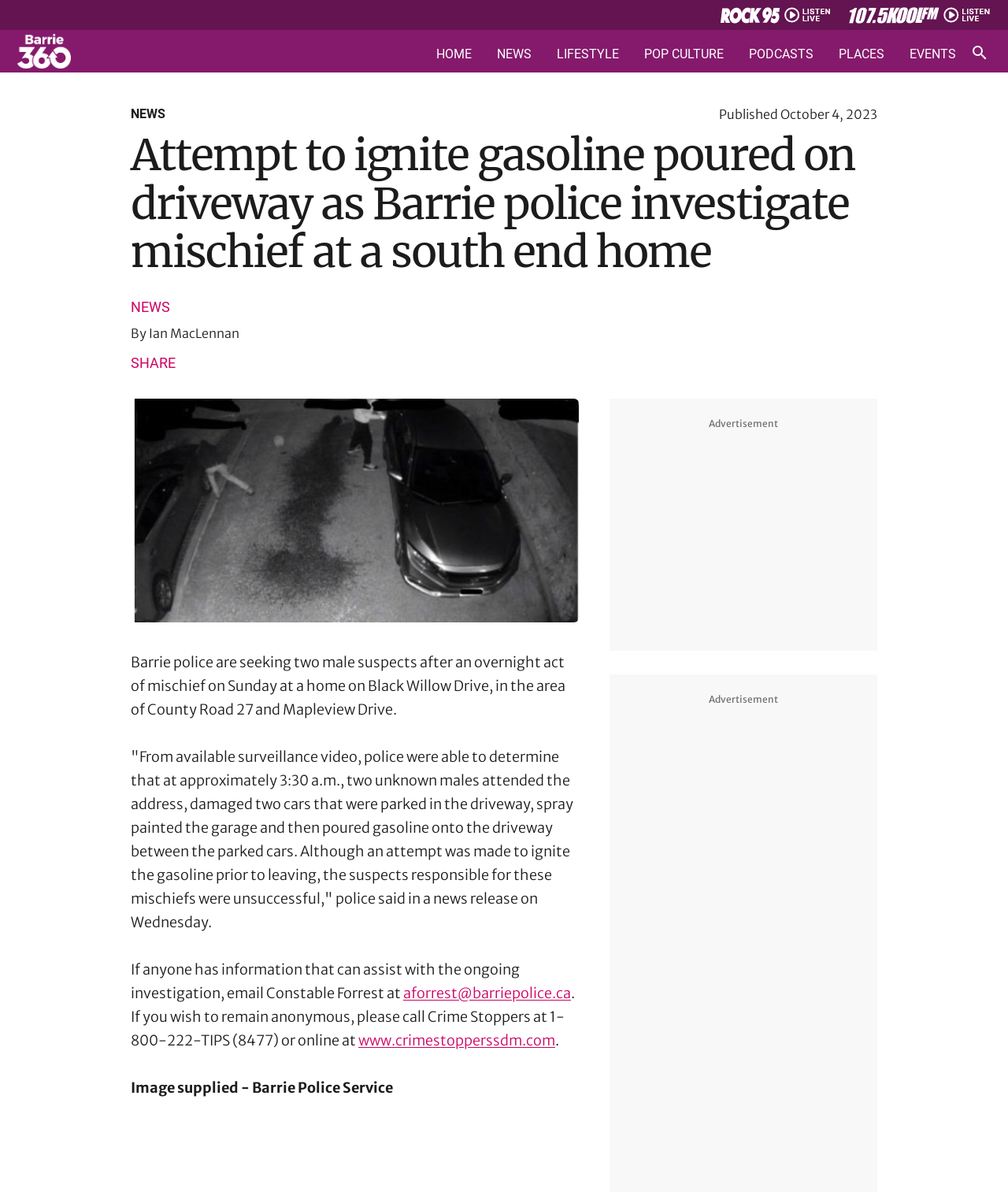Determine the coordinates of the bounding box that should be clicked to complete the instruction: "Open search". The coordinates should be represented by four float numbers between 0 and 1: [left, top, right, bottom].

[0.961, 0.035, 0.983, 0.054]